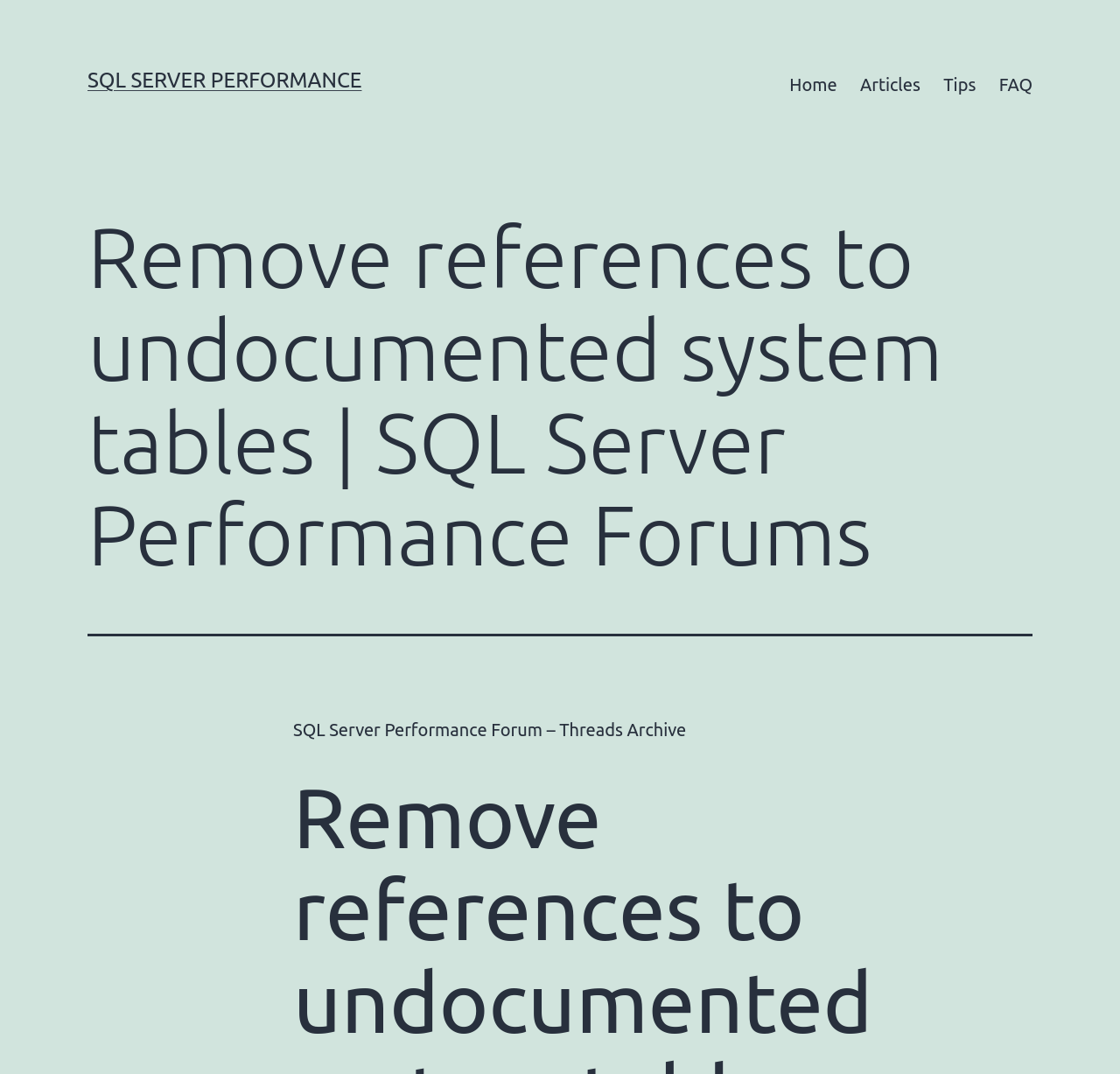Examine the image and give a thorough answer to the following question:
What is the name of the forum?

I determined the answer by looking at the static text element 'SQL Server Performance Forum – Threads Archive' which suggests that the webpage is part of a forum with this name.